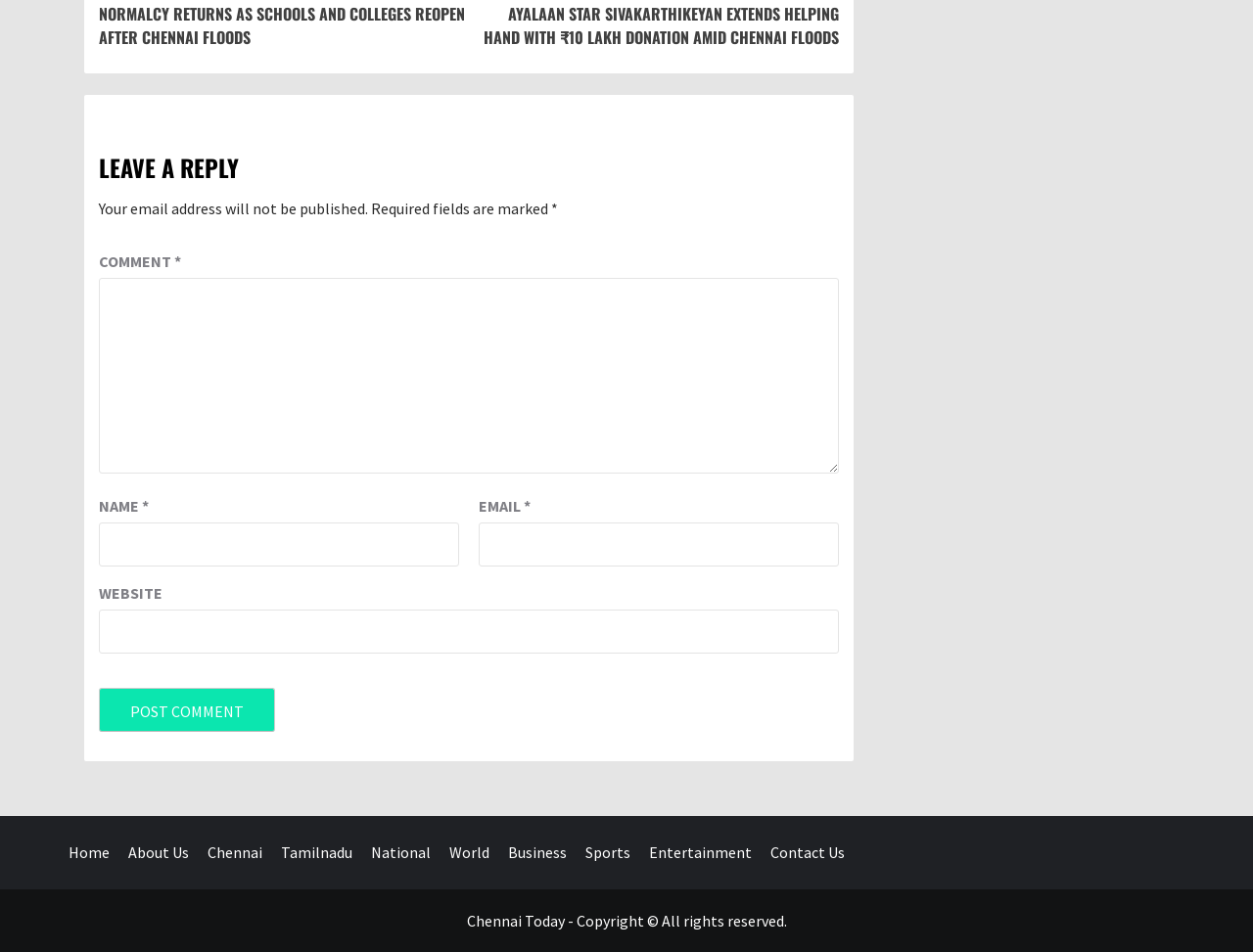Give a short answer to this question using one word or a phrase:
What is the difference between the 'NAME' and 'WEBSITE' text boxes?

One is required, the other is not